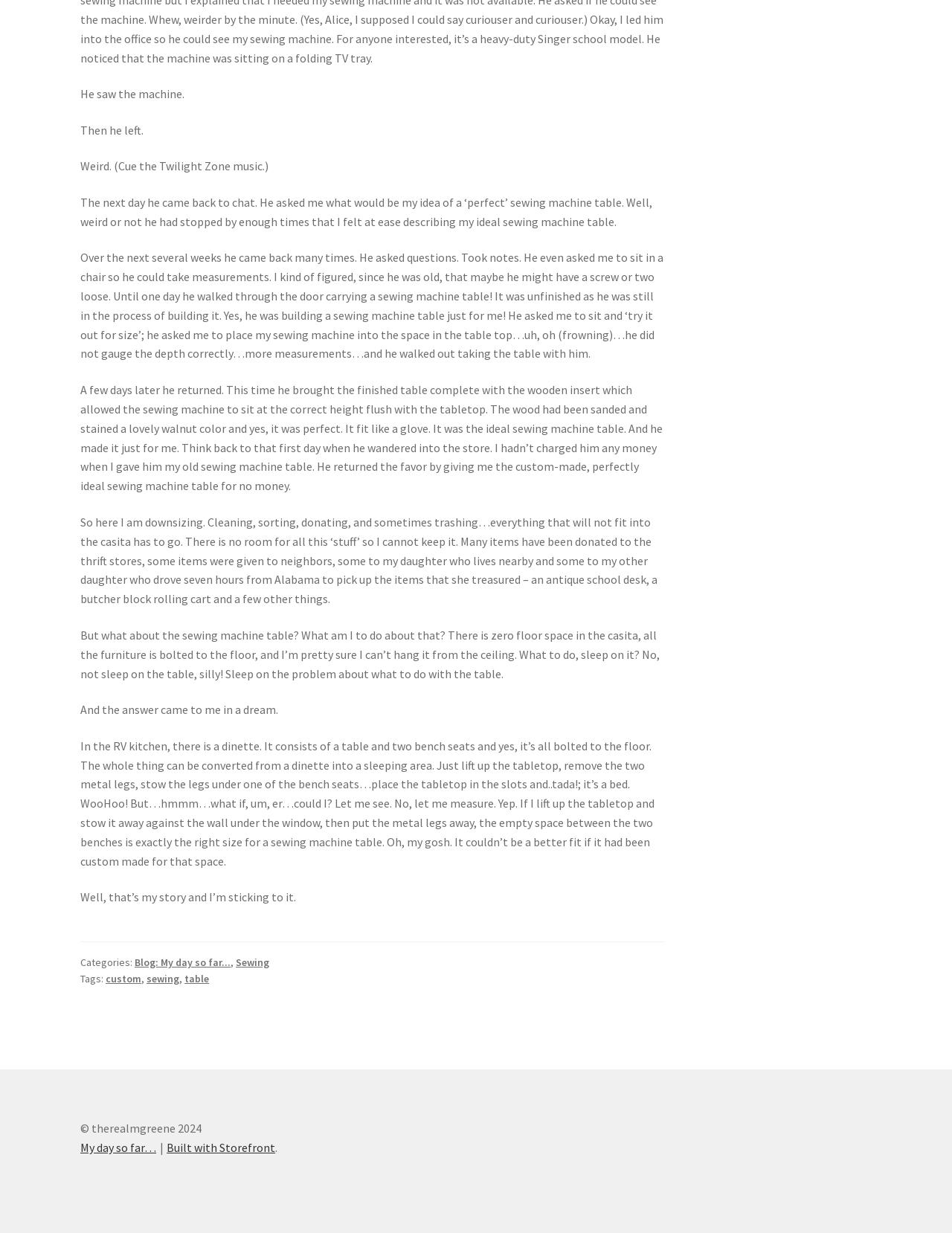What is the color of the wooden insert?
Craft a detailed and extensive response to the question.

The old man builds a custom-made sewing machine table with a wooden insert that is sanded and stained a lovely walnut color, which allows the sewing machine to sit at the correct height flush with the tabletop.